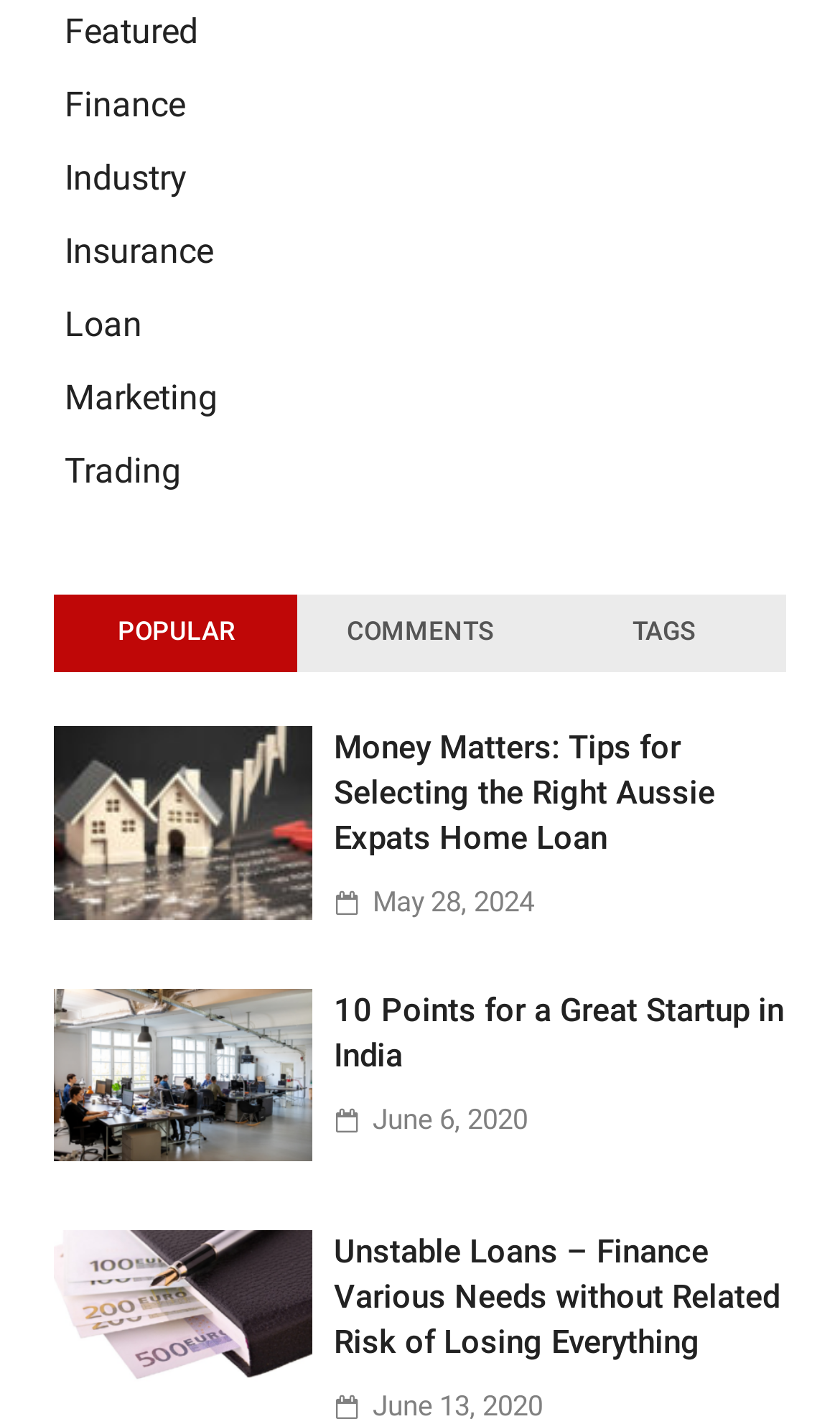Find the bounding box coordinates of the element I should click to carry out the following instruction: "Click on the 'Unstable Loans – Finance Various Needs without Related Risk of Losing Everything' link".

[0.064, 0.964, 0.372, 0.993]